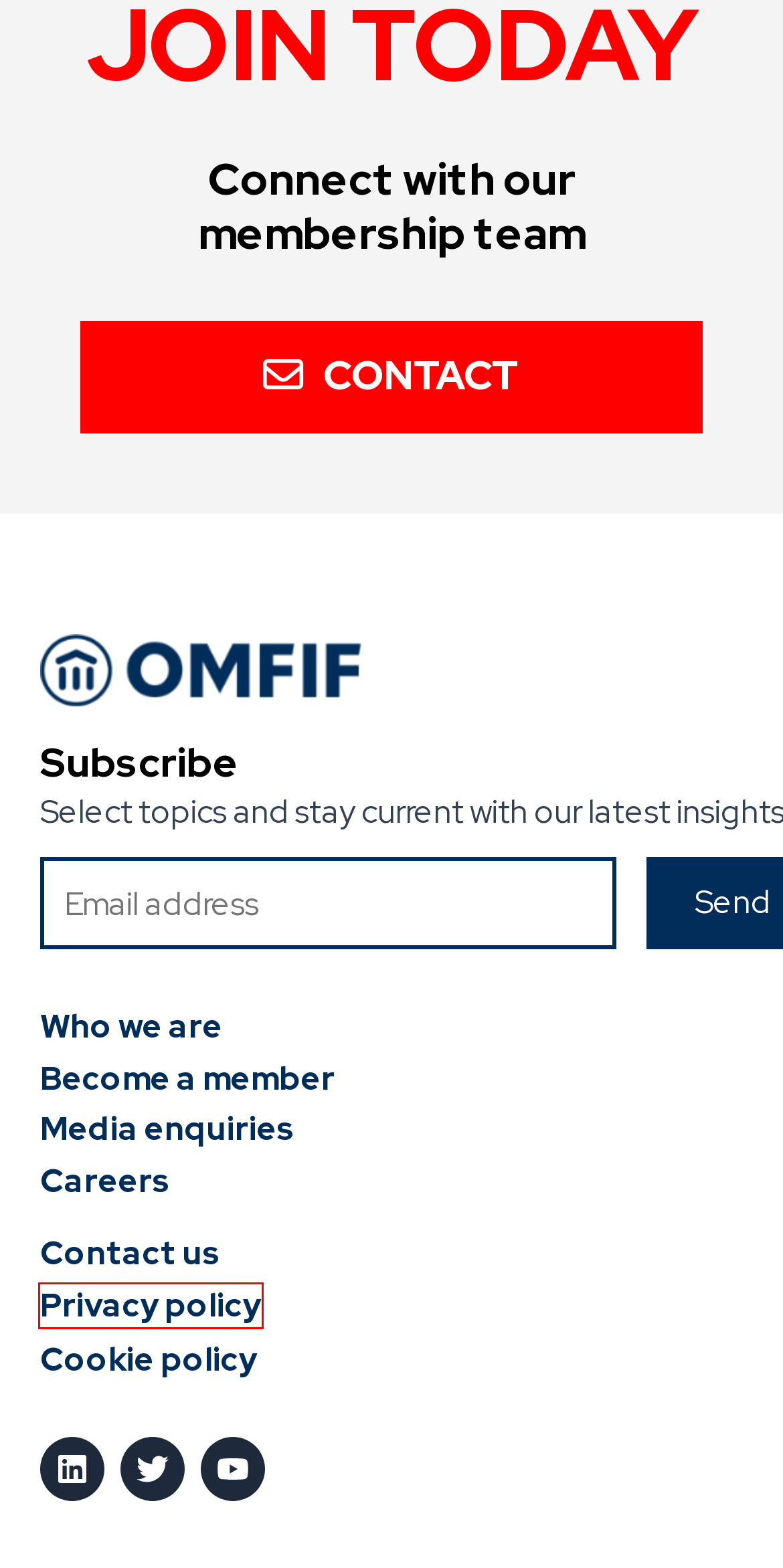Consider the screenshot of a webpage with a red bounding box and select the webpage description that best describes the new page that appears after clicking the element inside the red box. Here are the candidates:
A. Privacy Policy - OMFIF
B. Become a member - OMFIF
C. Media enquiries - OMFIF
D. Careers - OMFIF
E. Contact - OMFIF
F. Home - OMFIF
G. Who we are - OMFIF
H. Climate change action is a collective failure - OMFIF

A